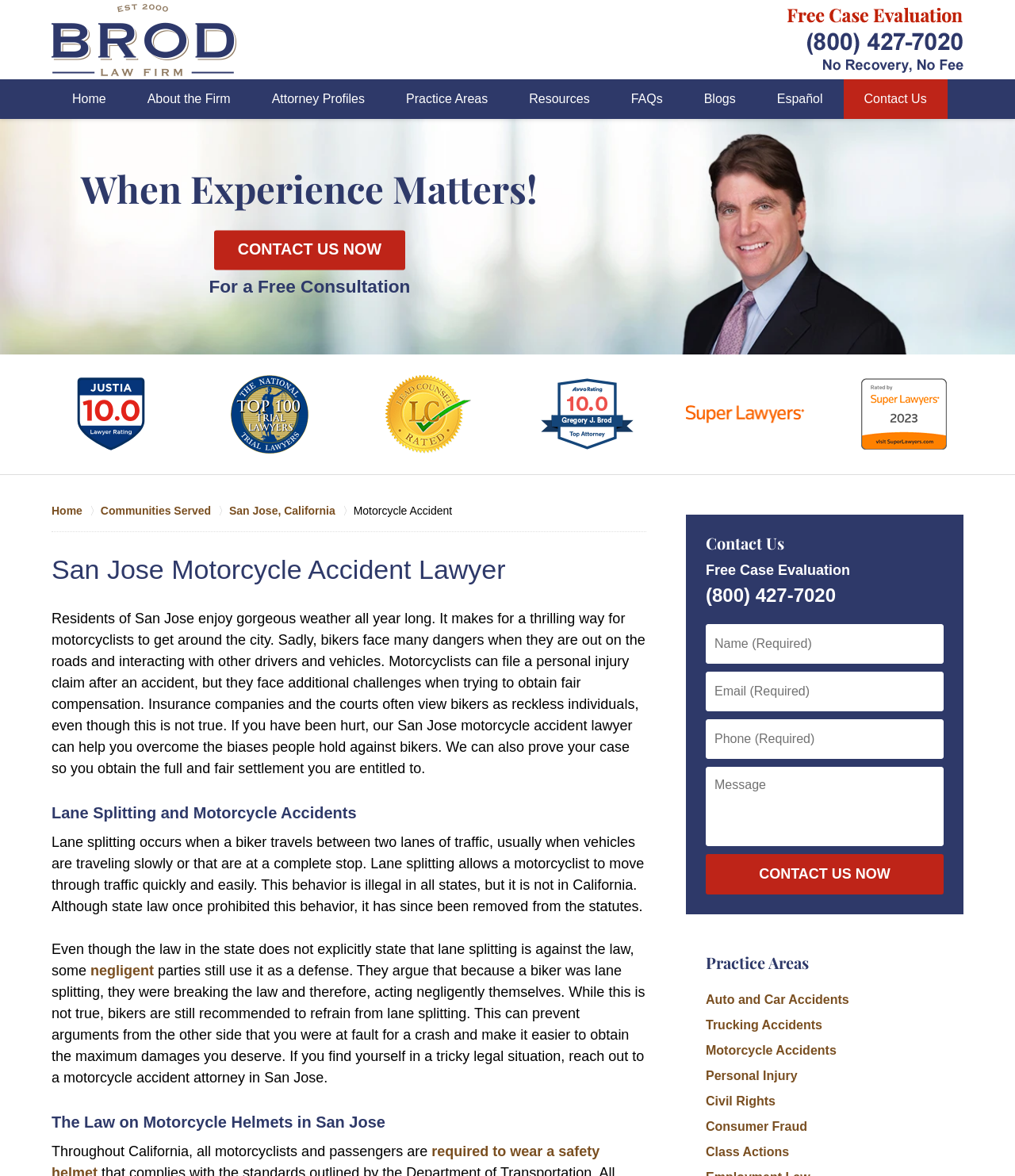Please specify the bounding box coordinates for the clickable region that will help you carry out the instruction: "Click the 'Logo of Brod Law Firm' link".

[0.051, 0.003, 0.233, 0.064]